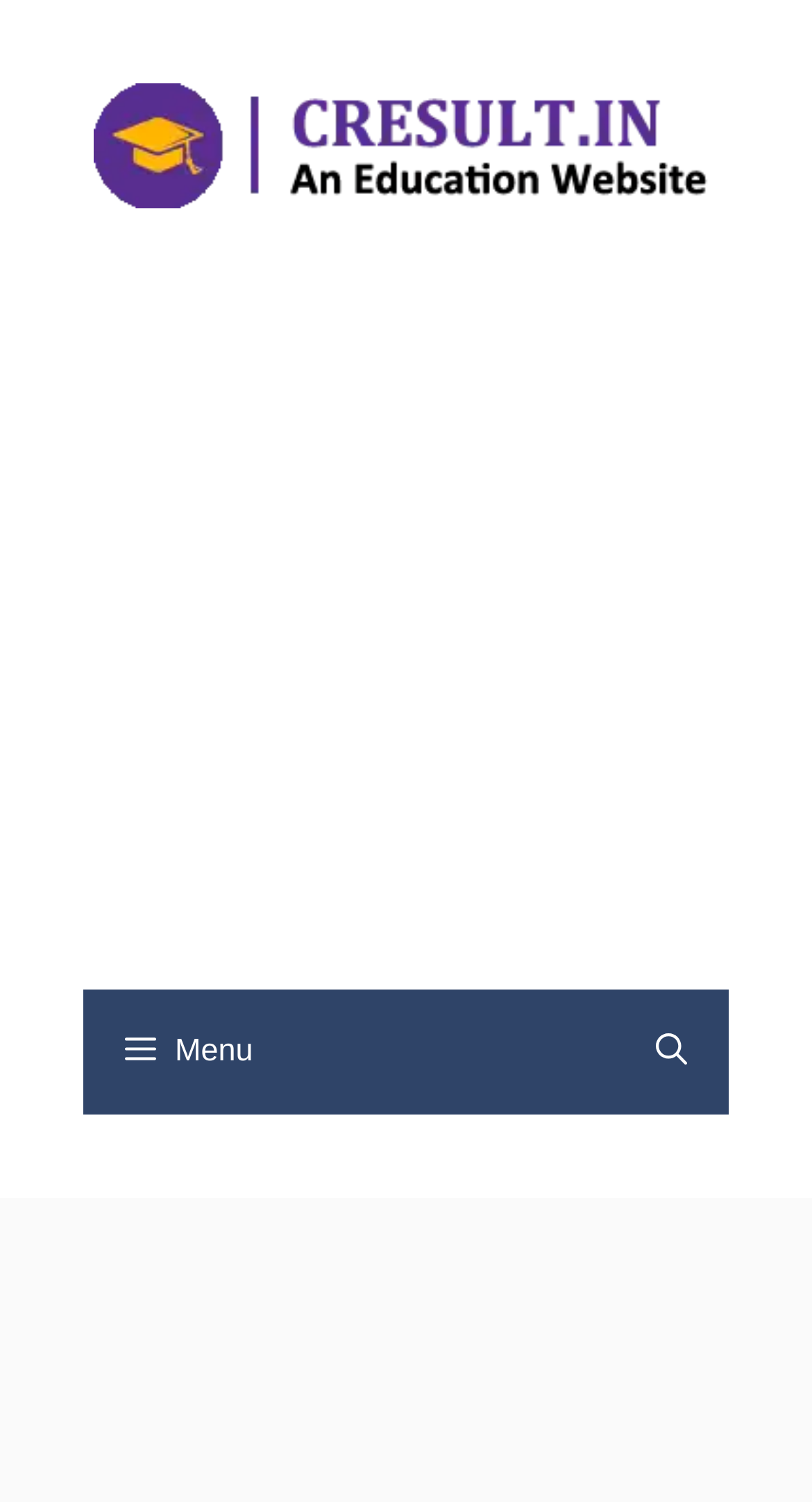With reference to the screenshot, provide a detailed response to the question below:
What is the name of the menu?

The menu is located in the navigation section and is controlled by a button labeled as 'Menu', which is associated with the primary menu.